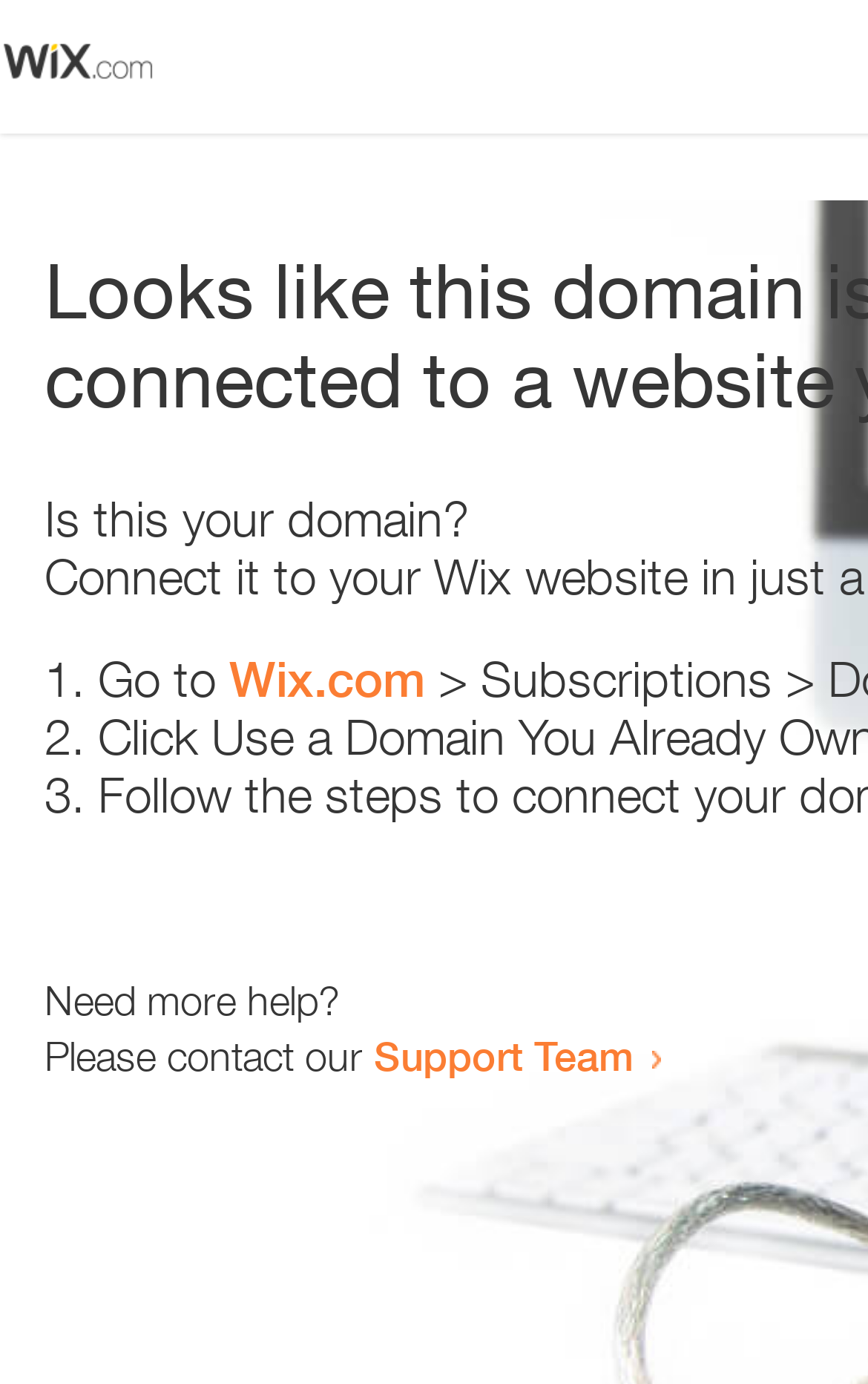What is the domain being referred to?
Using the image as a reference, answer the question with a short word or phrase.

Wix.com